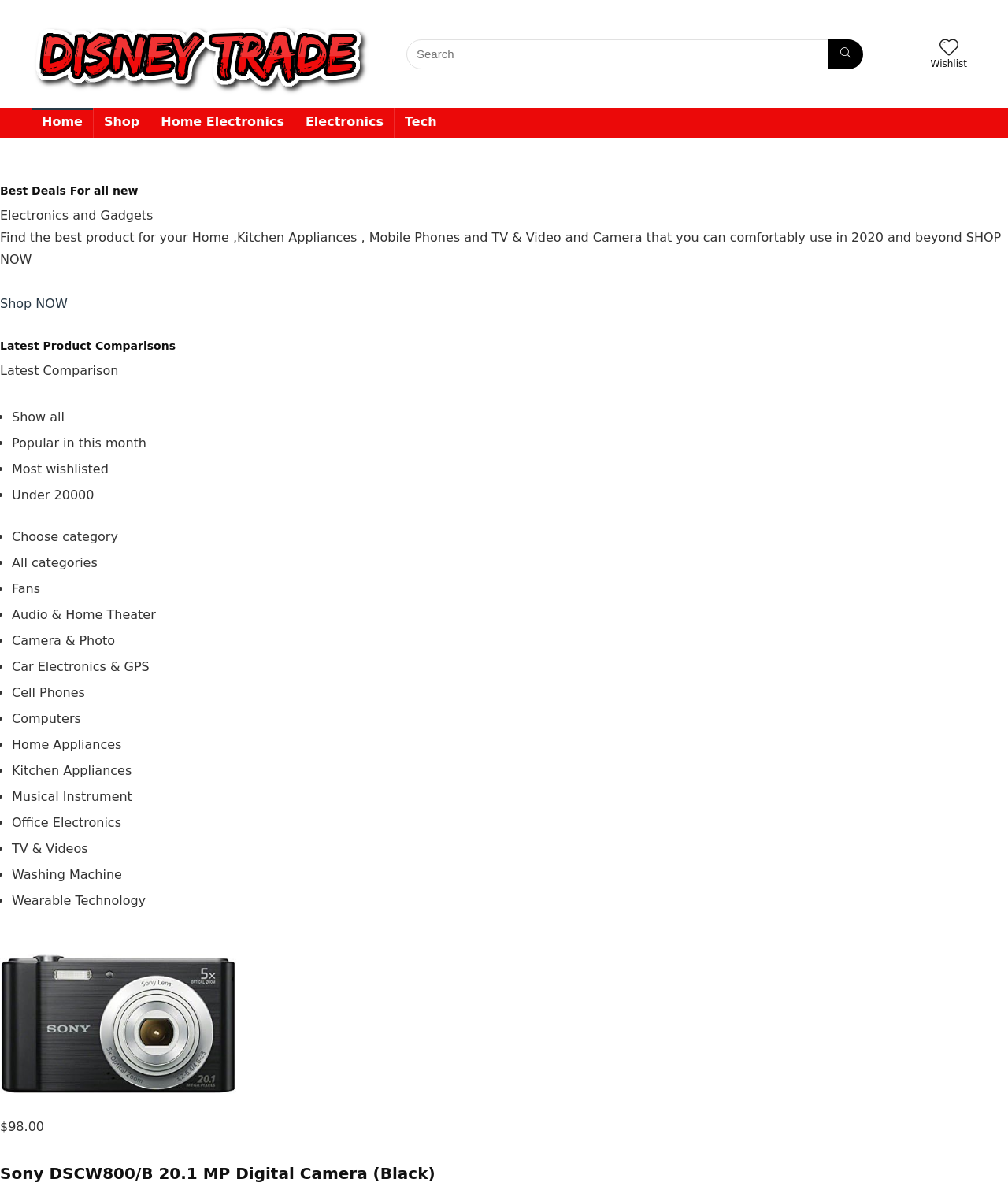Please provide a one-word or short phrase answer to the question:
What is the category of the product shown in the figure?

Camera